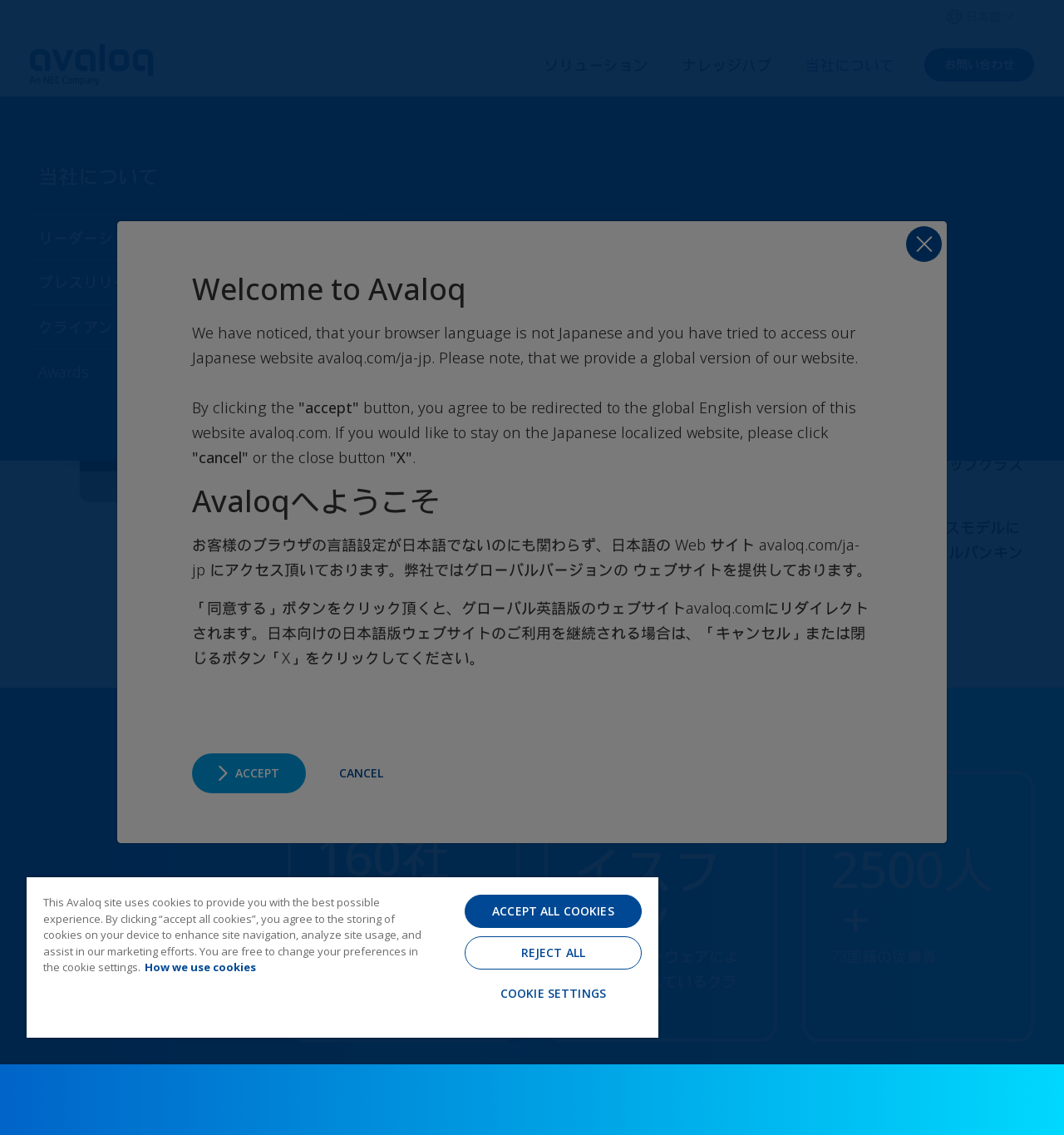Refer to the image and answer the question with as much detail as possible: What is the language of the webpage?

The language of the webpage is Japanese, as indicated by the text '当社について - Avaloq' and other Japanese characters throughout the page.